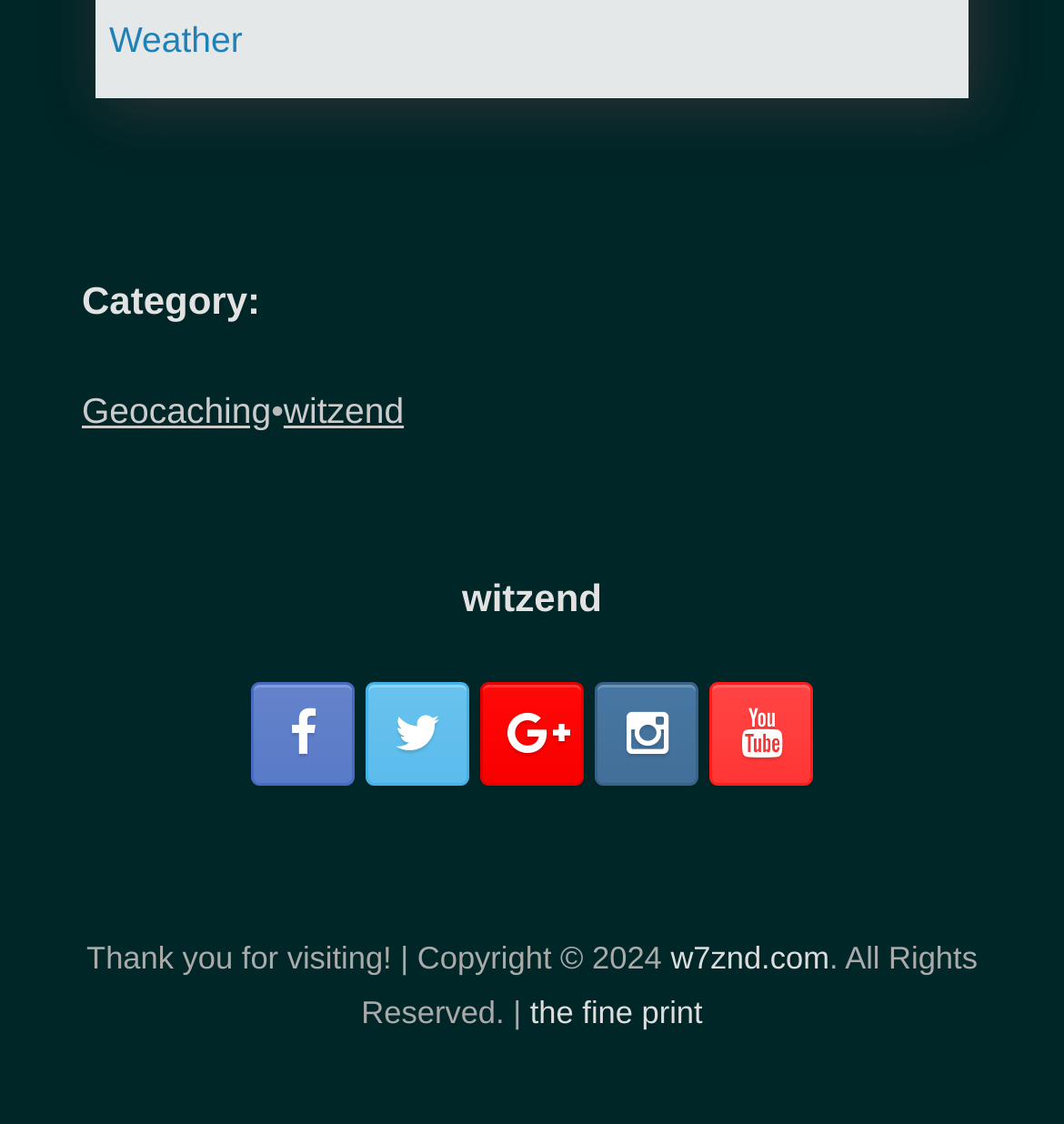Bounding box coordinates must be specified in the format (top-left x, top-left y, bottom-right x, bottom-right y). All values should be floating point numbers between 0 and 1. What are the bounding box coordinates of the UI element described as: witzend

[0.267, 0.346, 0.38, 0.382]